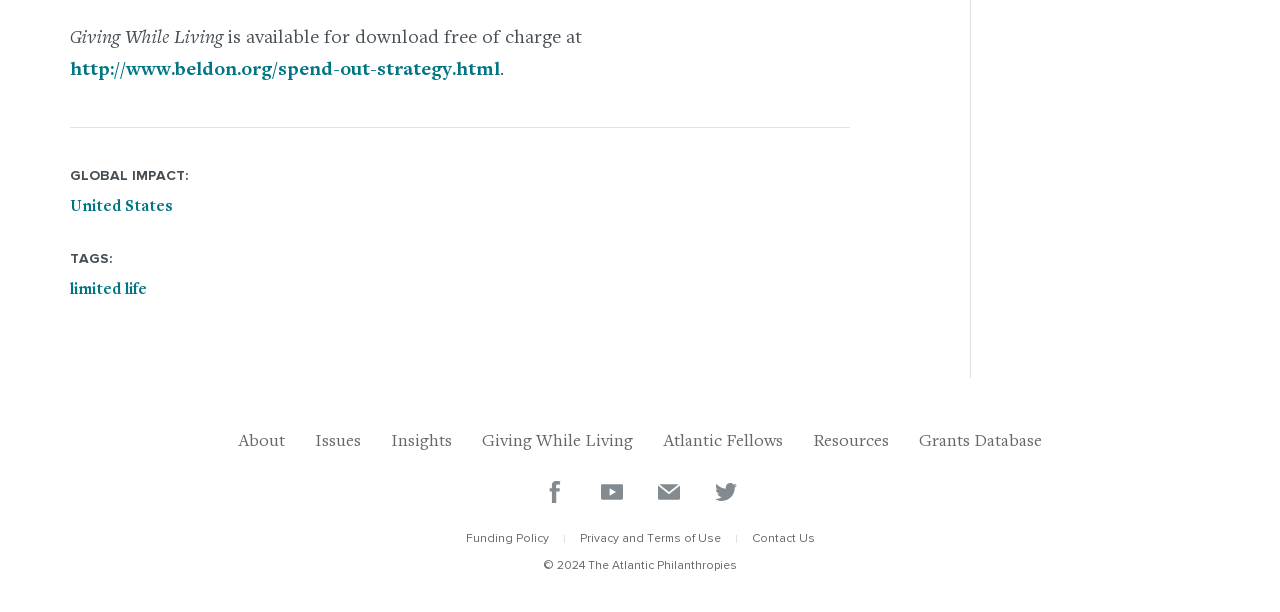Identify the bounding box coordinates for the element that needs to be clicked to fulfill this instruction: "download Giving While Living". Provide the coordinates in the format of four float numbers between 0 and 1: [left, top, right, bottom].

[0.055, 0.099, 0.391, 0.133]